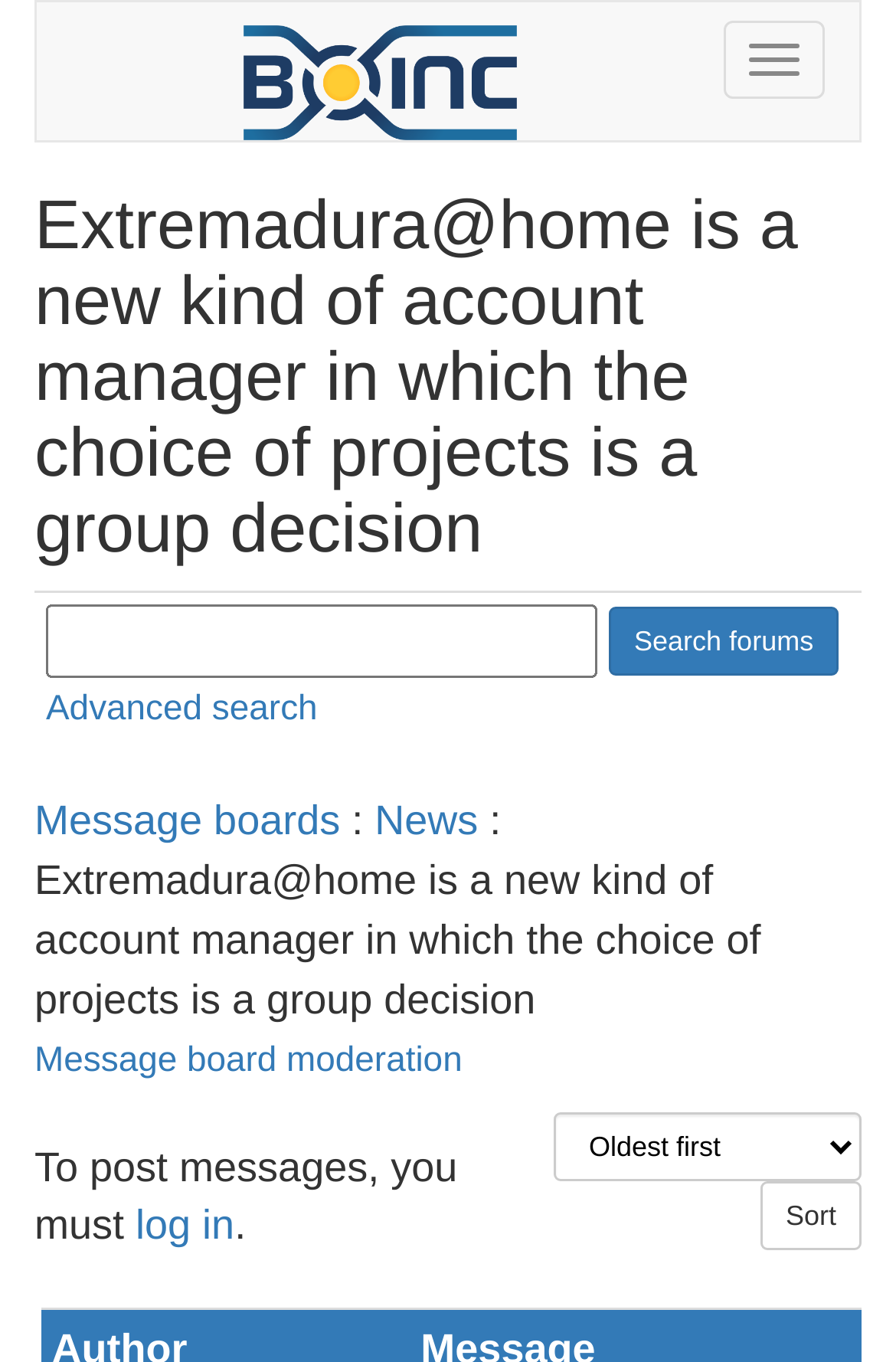Please give the bounding box coordinates of the area that should be clicked to fulfill the following instruction: "Send a message to David Anderson". The coordinates should be in the format of four float numbers from 0 to 1, i.e., [left, top, right, bottom].

[0.064, 0.363, 0.3, 0.401]